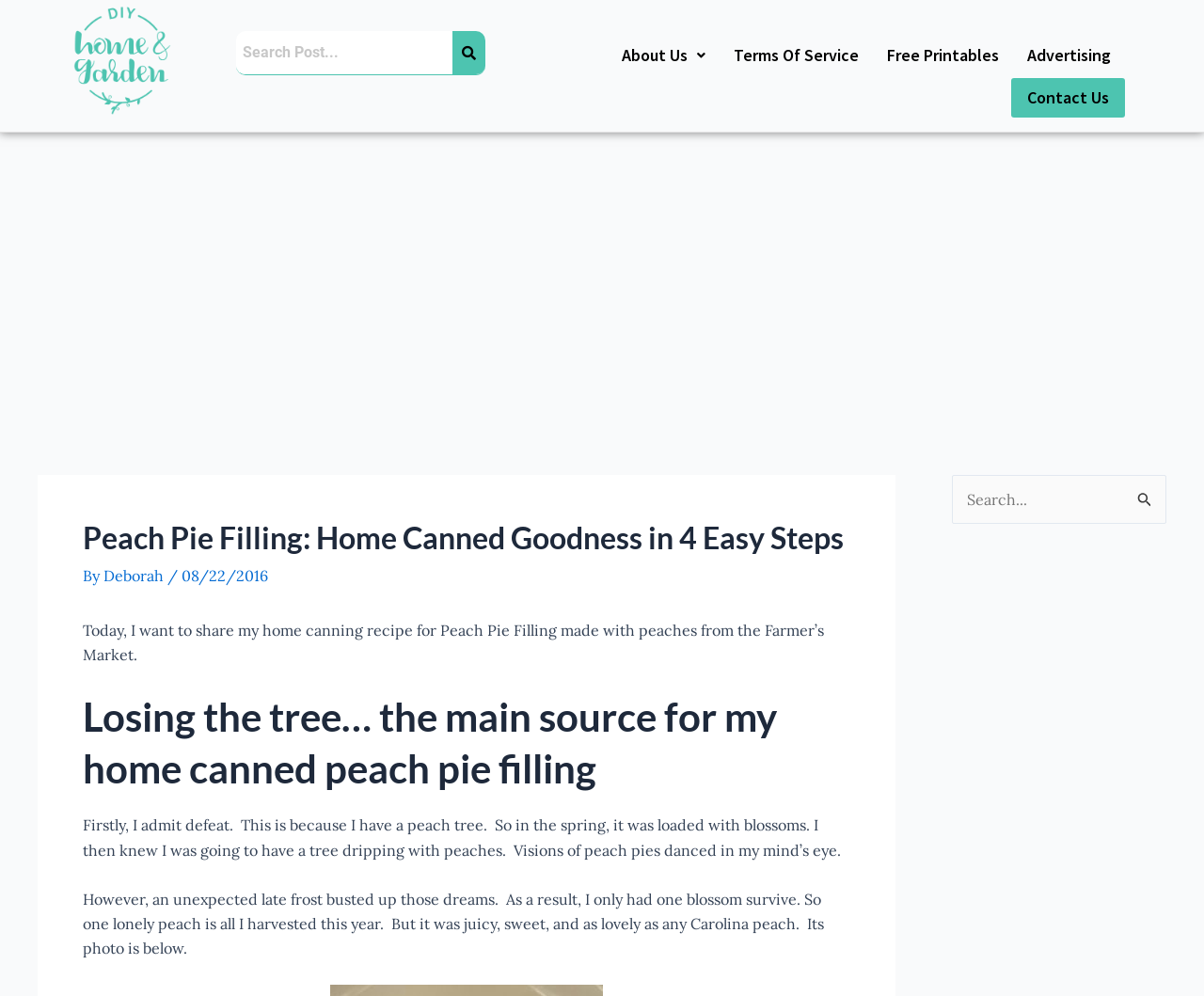Describe every aspect of the webpage in a detailed manner.

This webpage is about home canned peach pie filling, with a focus on a recipe and personal experience. At the top left, there is a small contact image. Next to it, there is a search bar with a tab list and a search button. On the top right, there are several links, including "About Us", "Terms Of Service", "Free Printables", "Advertising", and "Contact Us".

Below the top section, there is a large advertisement iframe that takes up most of the width. Within the iframe, there is a header section with a title "Peach Pie Filling: Home Canned Goodness in 4 Easy Steps" and information about the author, Deborah, and the date, 08/22/2016.

The main content of the webpage is a blog post about making home canned peach pie filling. The post starts with an introduction, followed by a section titled "Losing the tree… the main source for my home canned peach pie filling", where the author shares their personal experience of losing their peach tree due to a late frost. The text is accompanied by a photo of a peach, which is not explicitly described.

At the bottom right, there is a complementary section with a search bar and a search button. The search bar has a label "Search for:" and a submit button with a small image.